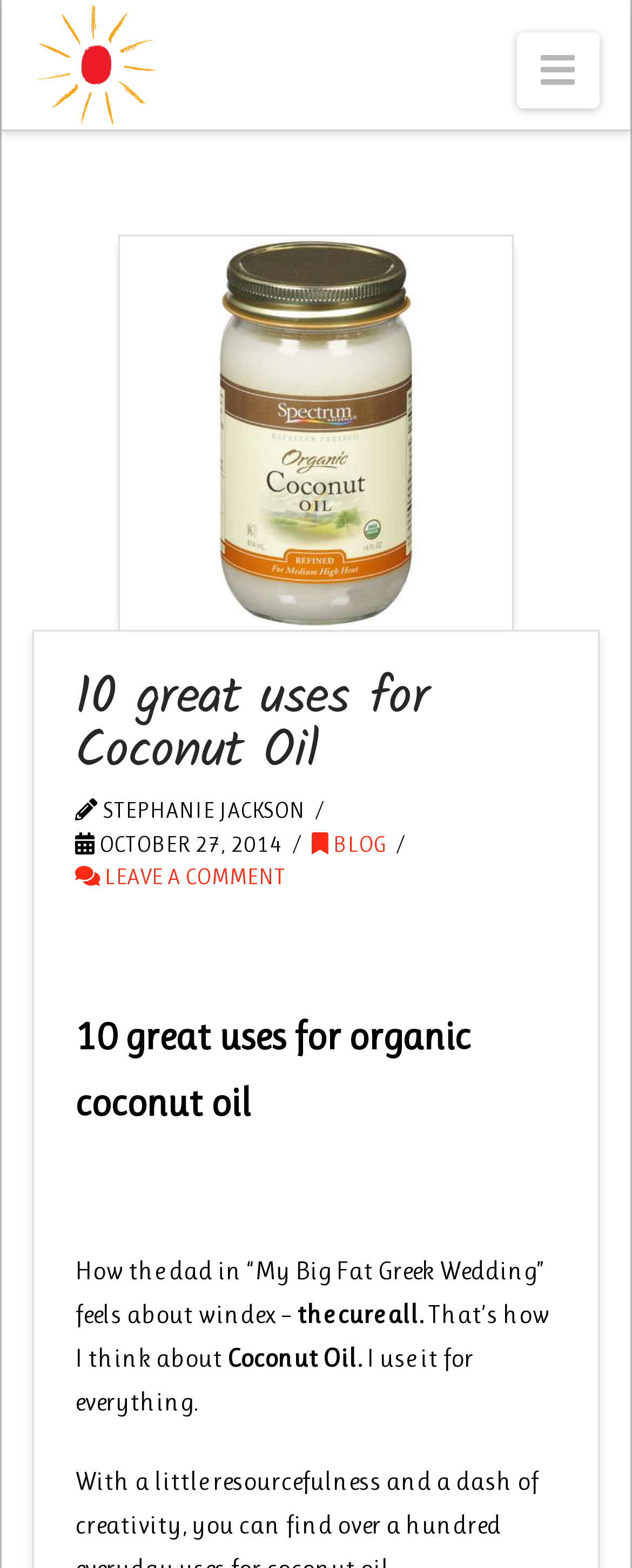Please give a short response to the question using one word or a phrase:
What is the date of the article?

OCTOBER 27, 2014